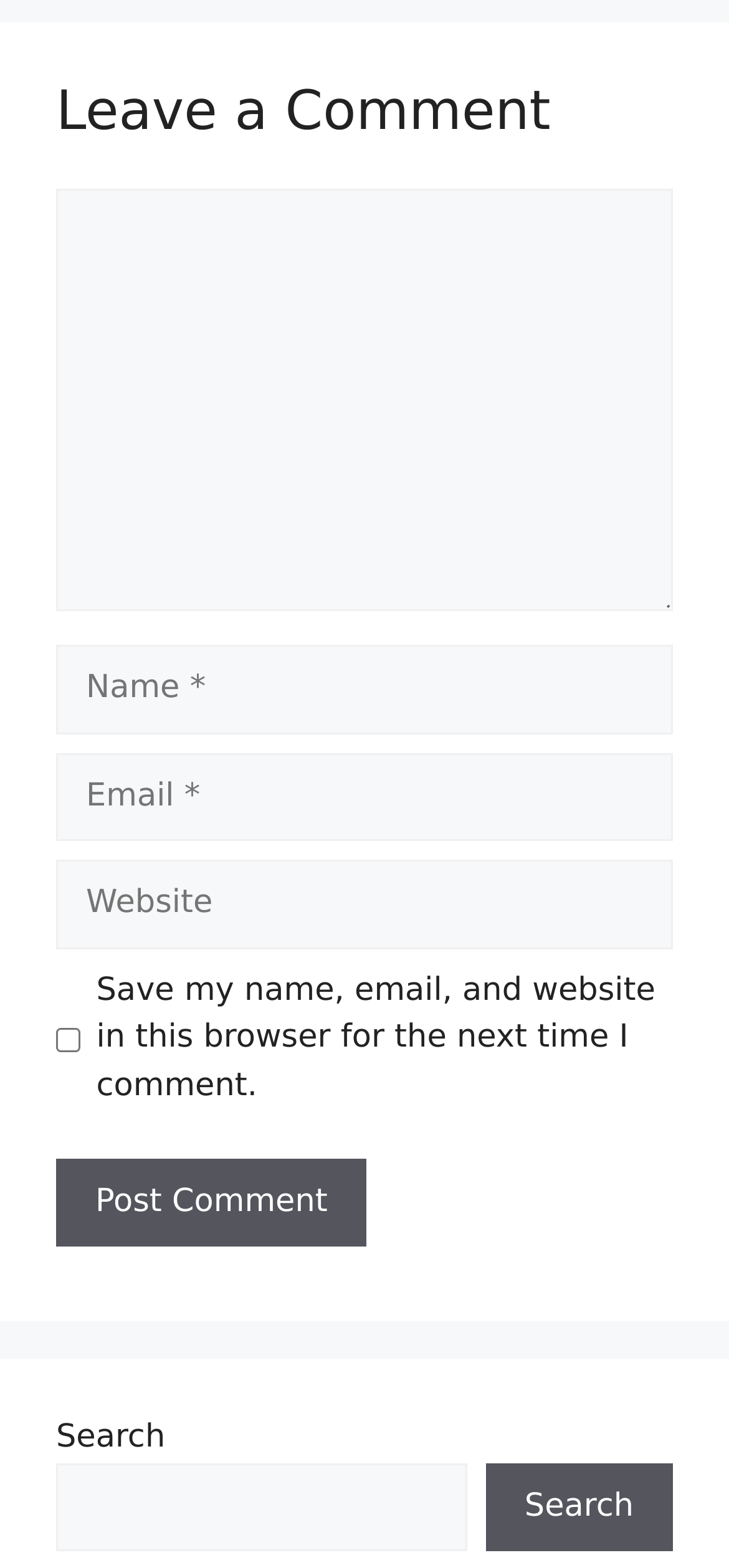From the webpage screenshot, identify the region described by parent_node: Comment name="url" placeholder="Website". Provide the bounding box coordinates as (top-left x, top-left y, bottom-right x, bottom-right y), with each value being a floating point number between 0 and 1.

[0.077, 0.549, 0.923, 0.605]